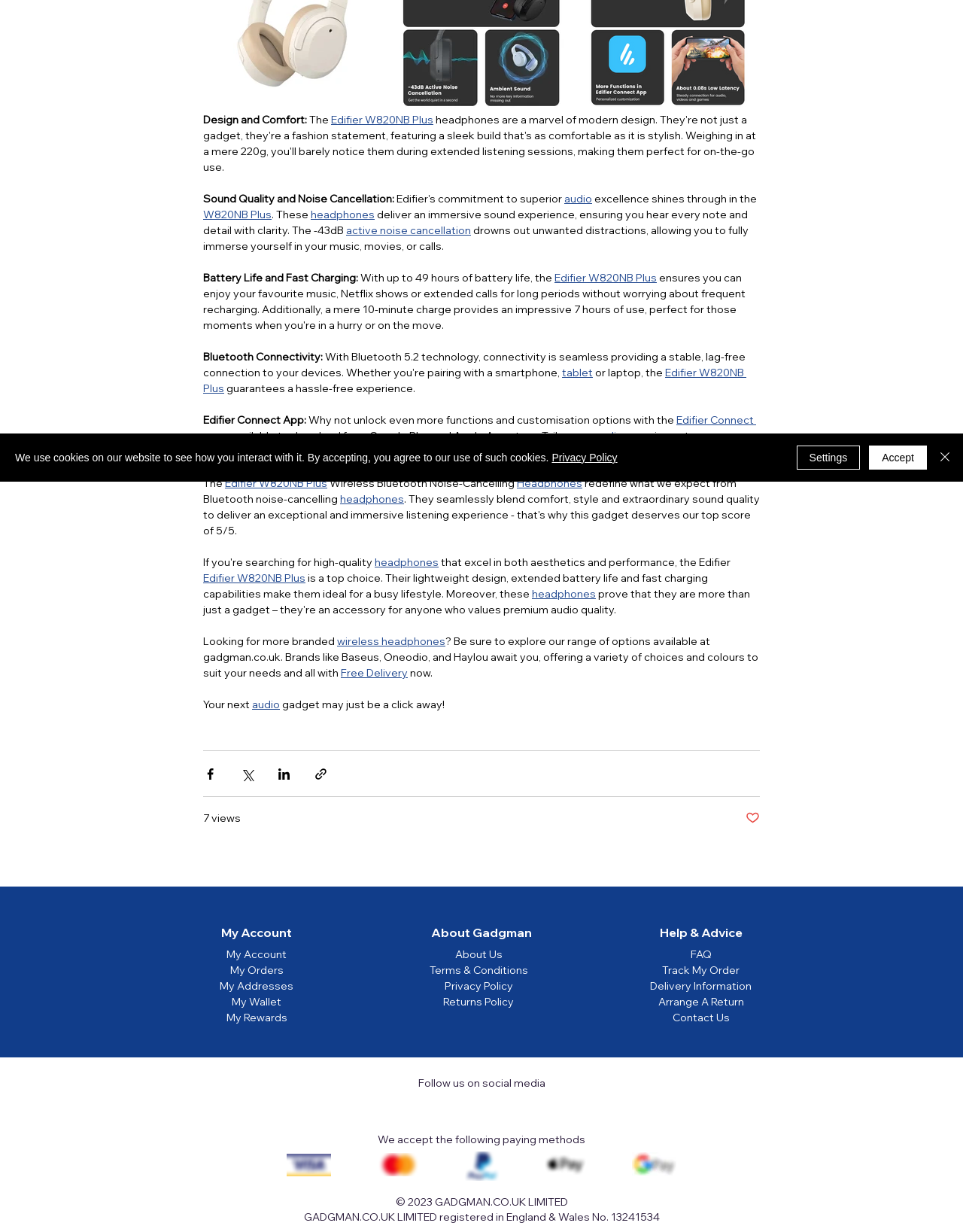Determine the bounding box coordinates for the HTML element described here: "Edifier W820NB Plus".

[0.576, 0.22, 0.682, 0.231]